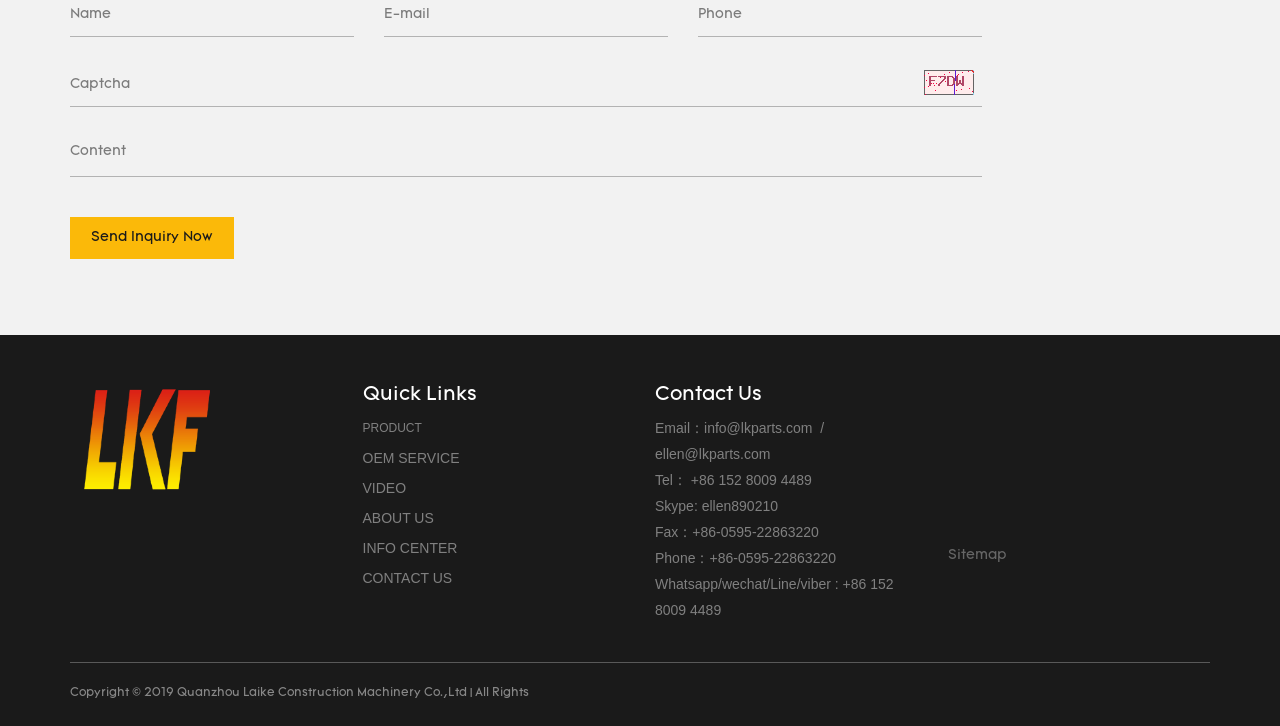Find the bounding box coordinates for the element that must be clicked to complete the instruction: "Click Send Inquiry Now". The coordinates should be four float numbers between 0 and 1, indicated as [left, top, right, bottom].

[0.055, 0.299, 0.183, 0.357]